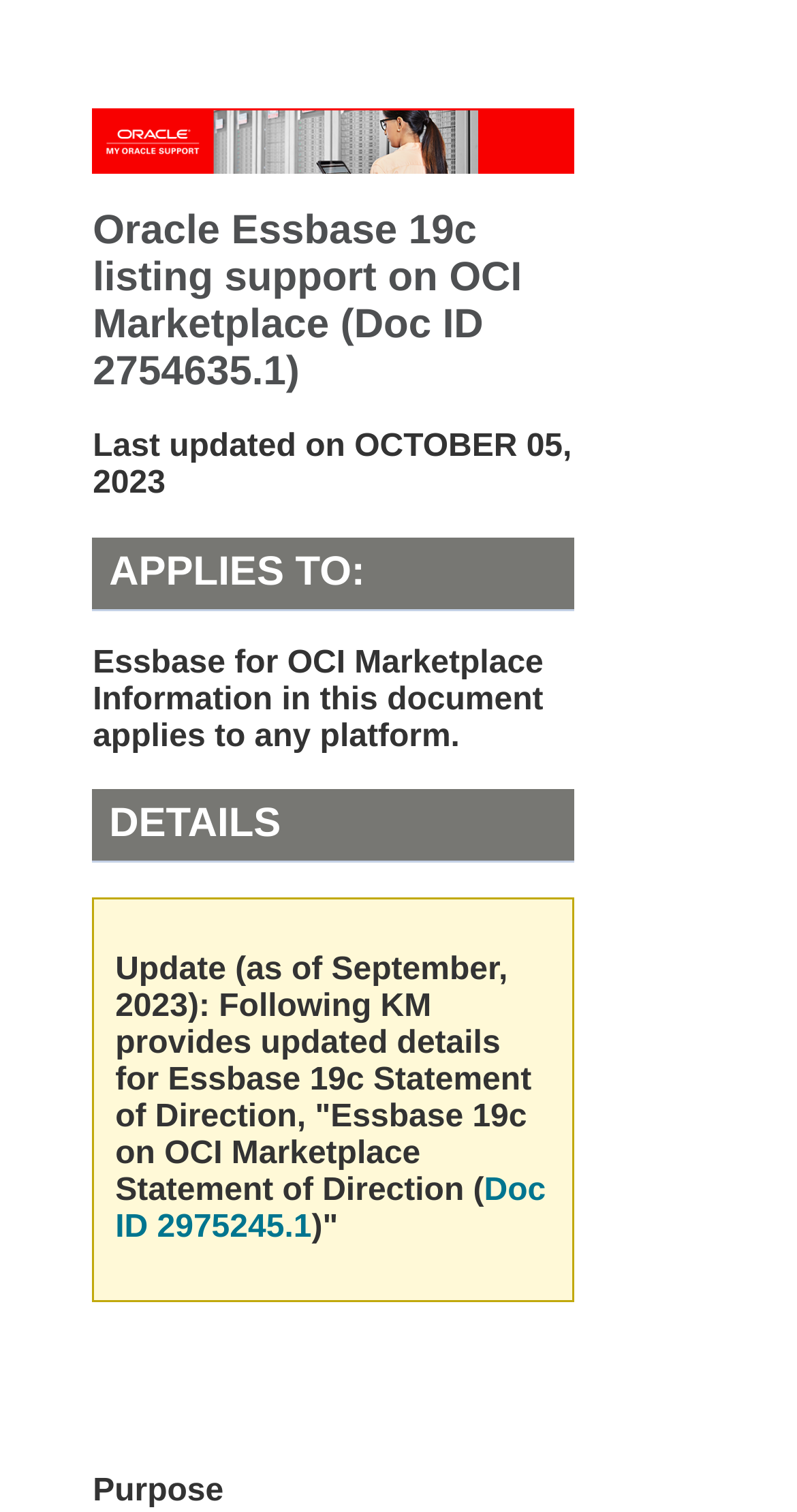Please analyze the image and give a detailed answer to the question:
What is the purpose of the document?

The purpose of the document can be found in the static text 'Purpose' which is located at the bottom of the webpage.